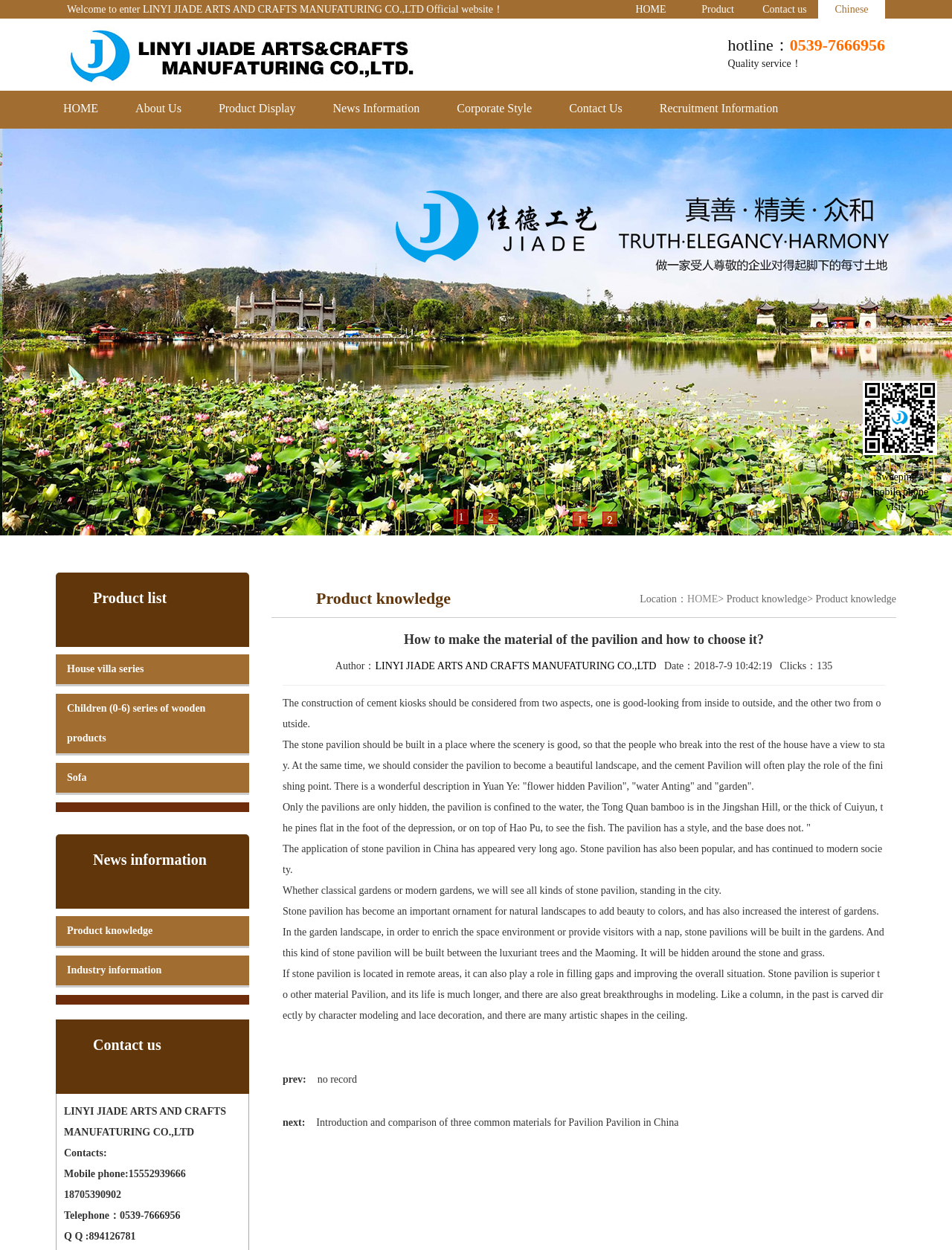Locate the bounding box of the user interface element based on this description: "HOME".

[0.667, 0.003, 0.7, 0.012]